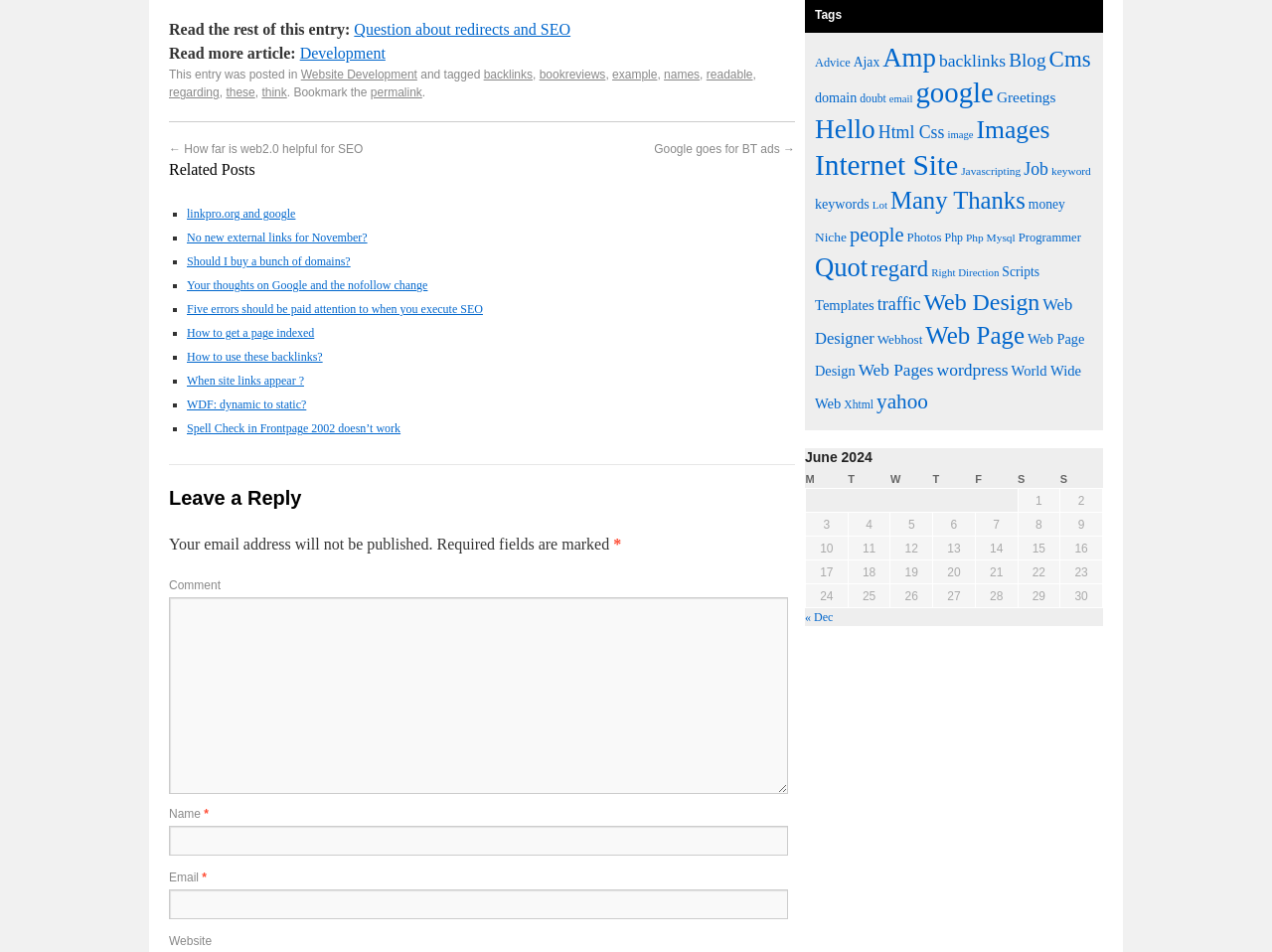Locate the bounding box of the UI element described in the following text: "parent_node: Comment name="comment"".

[0.133, 0.628, 0.62, 0.834]